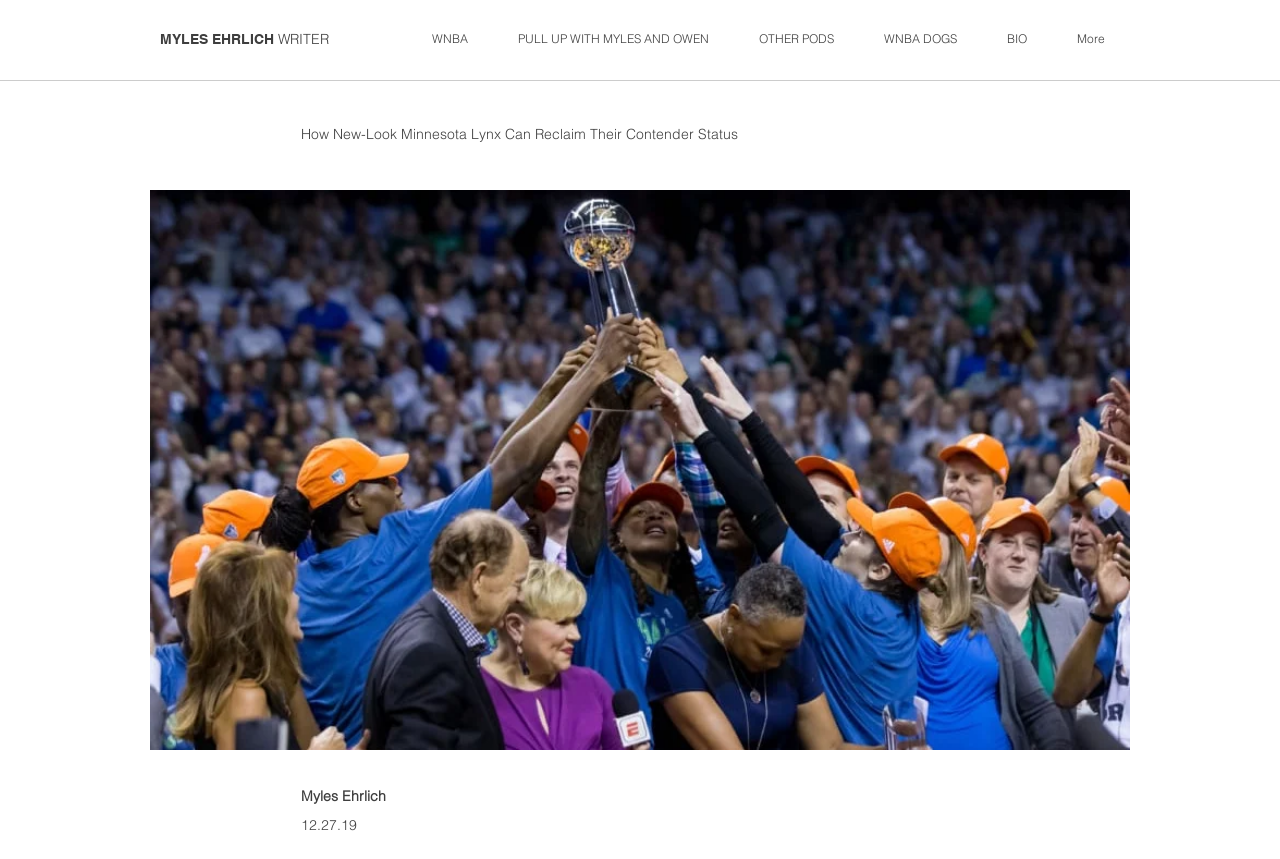Given the description of the UI element: "OTHER PODS", predict the bounding box coordinates in the form of [left, top, right, bottom], with each value being a float between 0 and 1.

[0.573, 0.036, 0.671, 0.054]